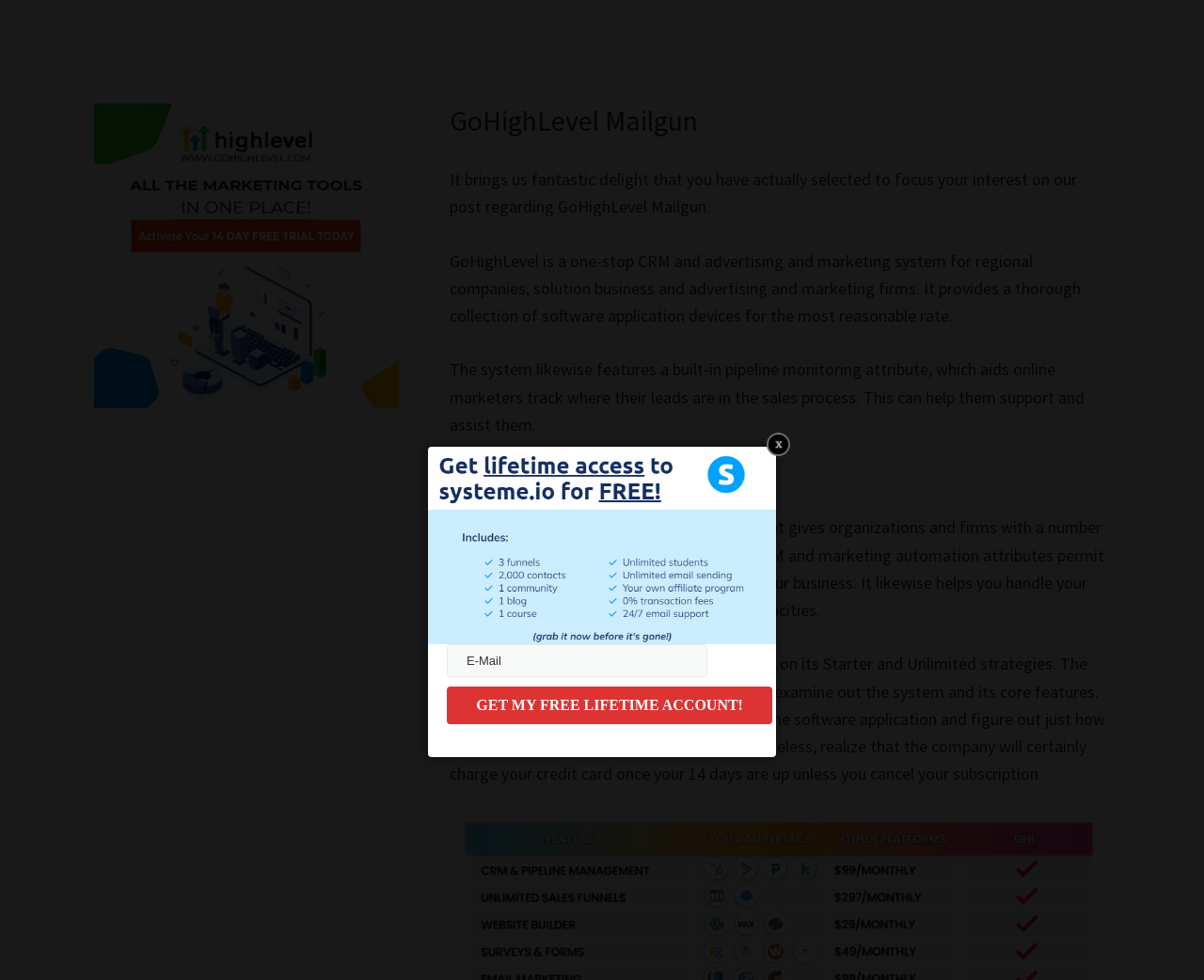What is required to get a free lifetime account?
Answer with a single word or phrase by referring to the visual content.

An email